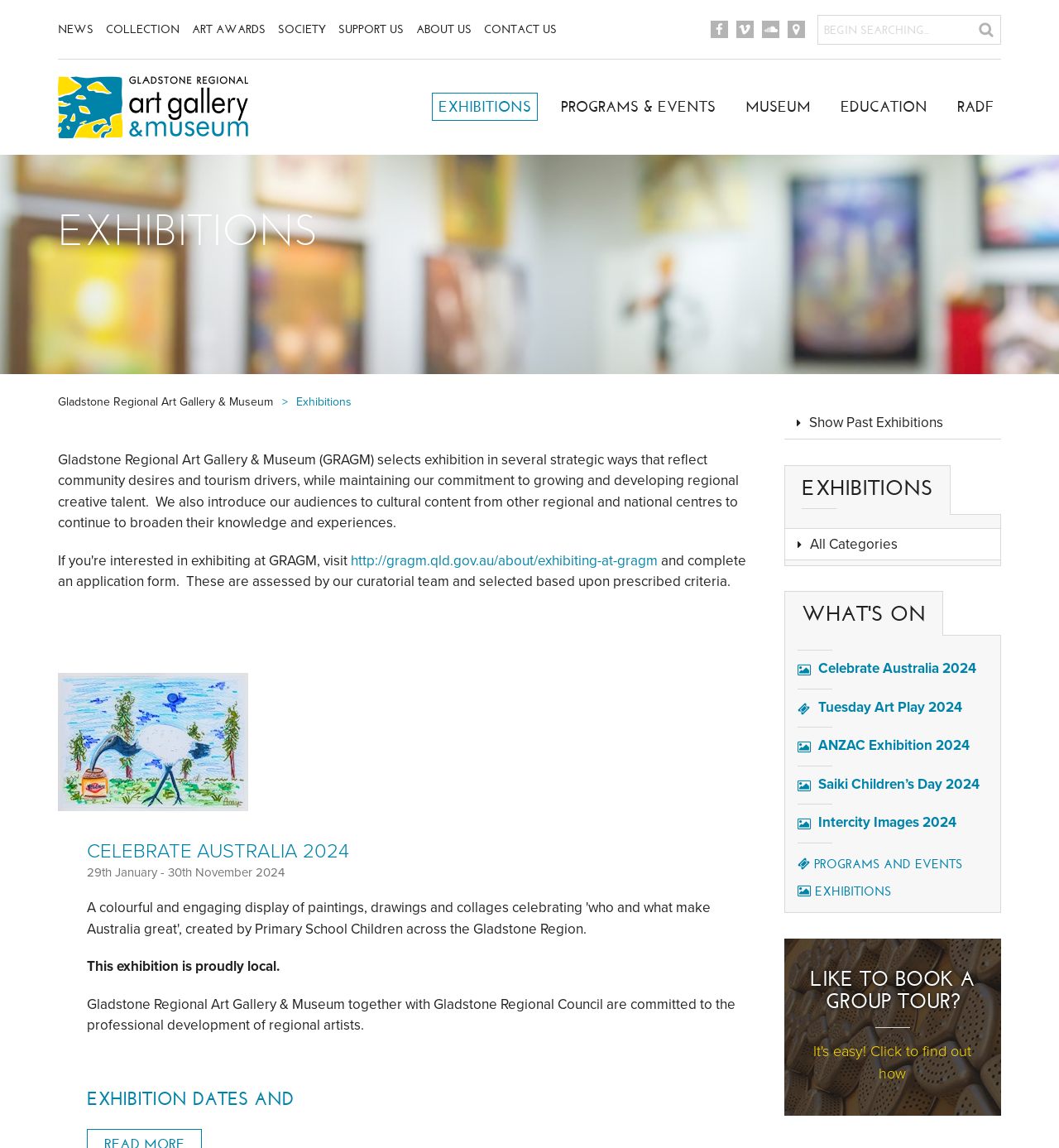What is the name of the museum?
Refer to the image and give a detailed answer to the query.

I found the name of the museum in the text 'Gladstone Regional Art Gallery & Museum (GRAGM) selects exhibition in several strategic ways...' at the top of the page.